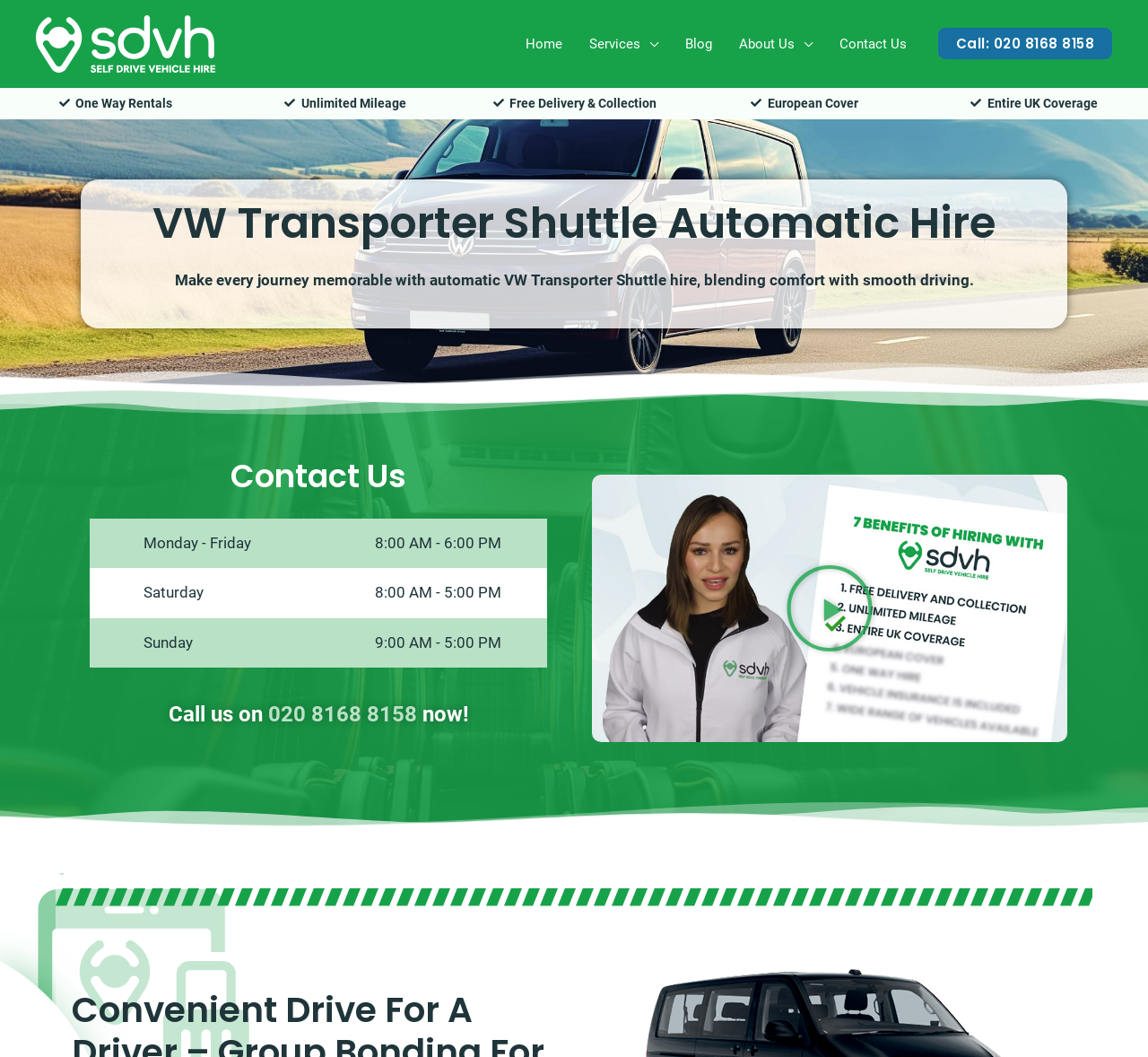What is the phone number to call for inquiries?
Using the image as a reference, give a one-word or short phrase answer.

020 8168 8158